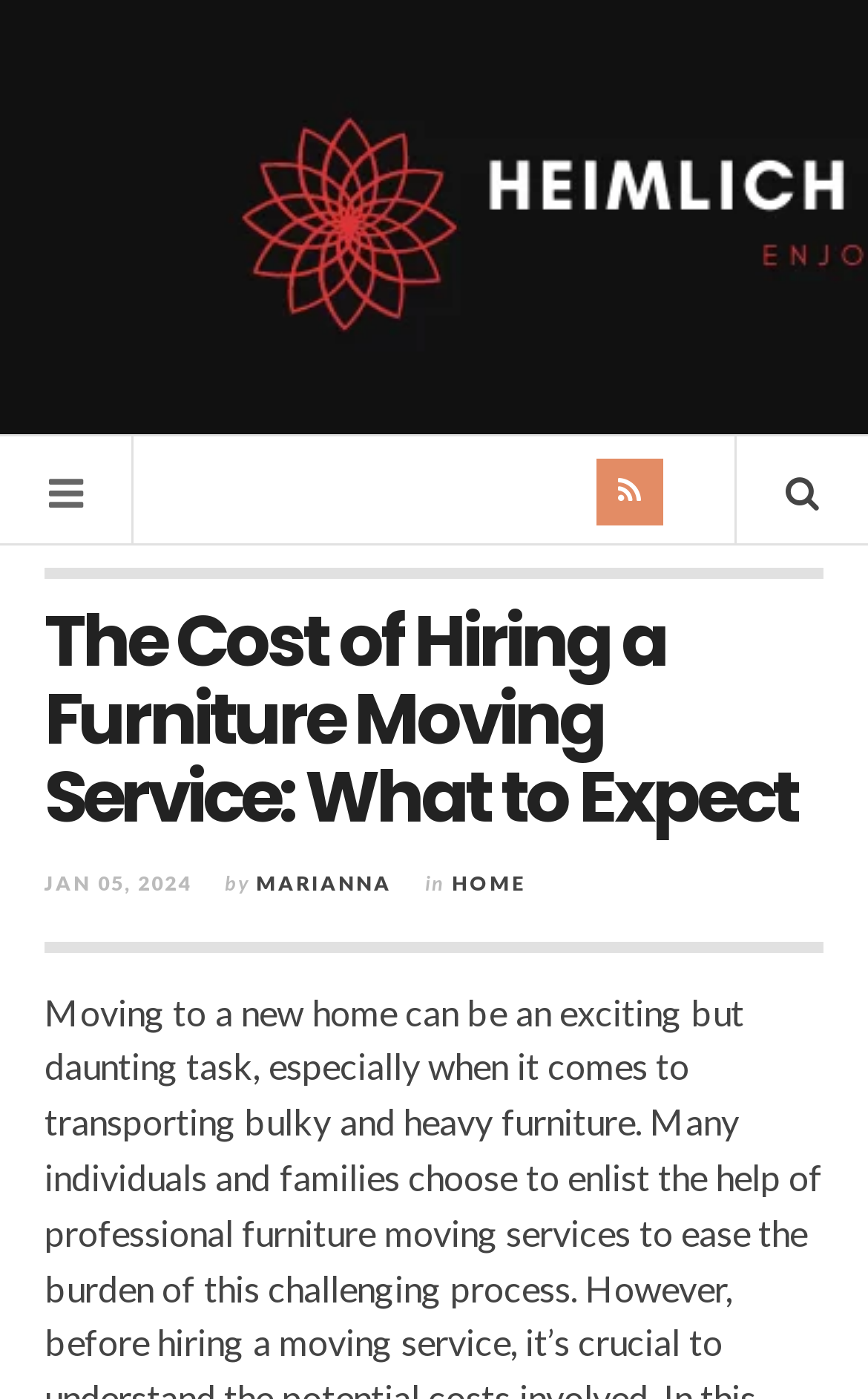Provide an in-depth description of the elements and layout of the webpage.

The webpage appears to be an article or blog post from the Heimlich Institute, with a focus on the cost of hiring a furniture moving service. At the top left of the page, there is a link to the Heimlich Institute's homepage. Below this, there are three social media links, represented by icons, positioned horizontally across the top of the page.

The main content of the page is headed by a title, "The Cost of Hiring a Furniture Moving Service: What to Expect", which is centered near the top of the page. Below the title, there is a header section that includes the date "JAN 05, 2024" on the left, followed by the text "by" and then a link to the author, "MARIANNA", on the right. Further to the right, there is another link labeled "HOME".

The meta description suggests that the article will discuss the challenges of moving bulky and heavy furniture and the benefits of hiring a professional moving service. However, the accessibility tree does not provide further details about the article's content.